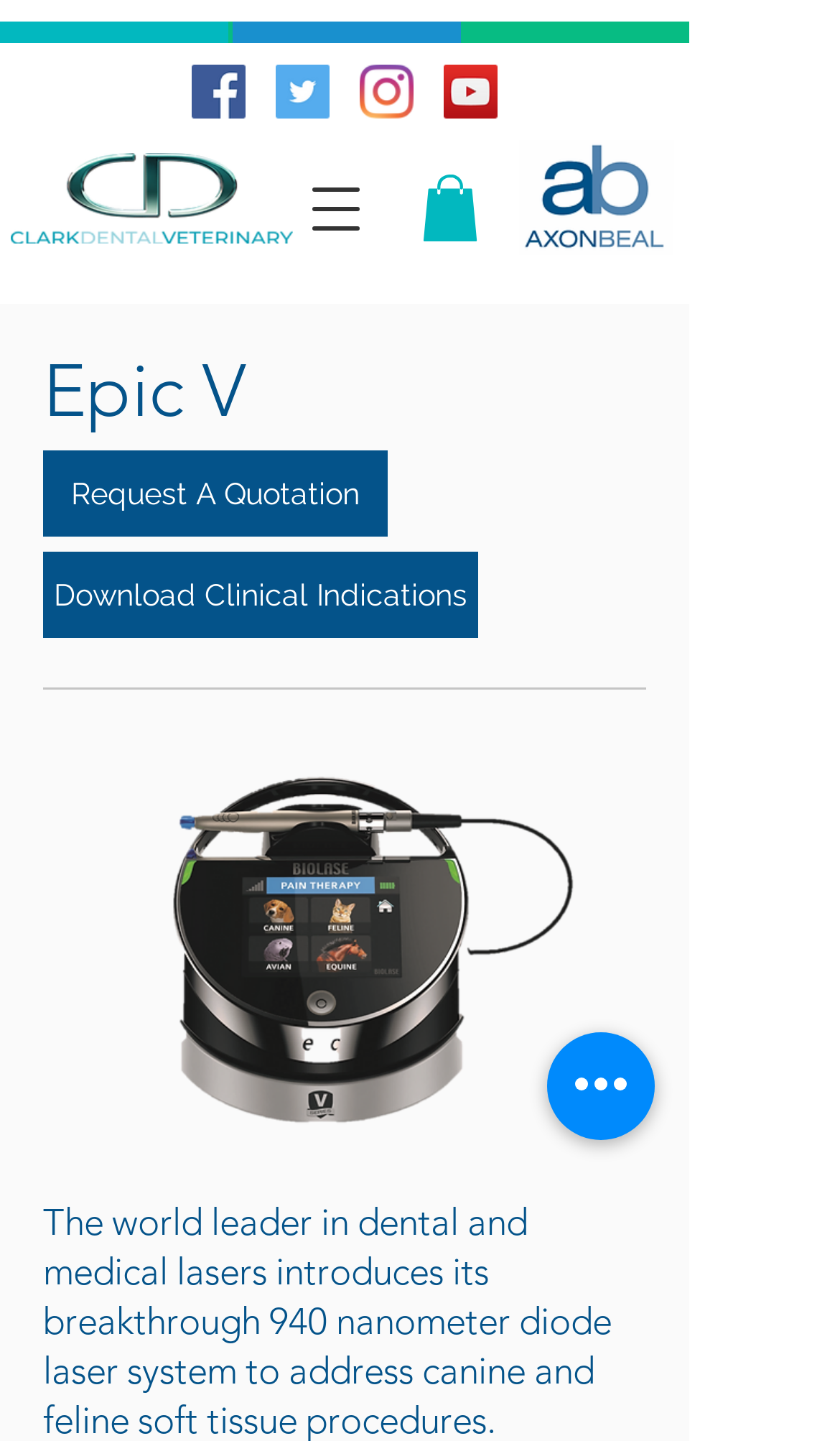What is the name of the product?
Carefully examine the image and provide a detailed answer to the question.

I found the answer by looking at the heading element with the text 'Epic V' which is located at [0.051, 0.241, 0.769, 0.302]. This suggests that the product being referred to is called Epic V.